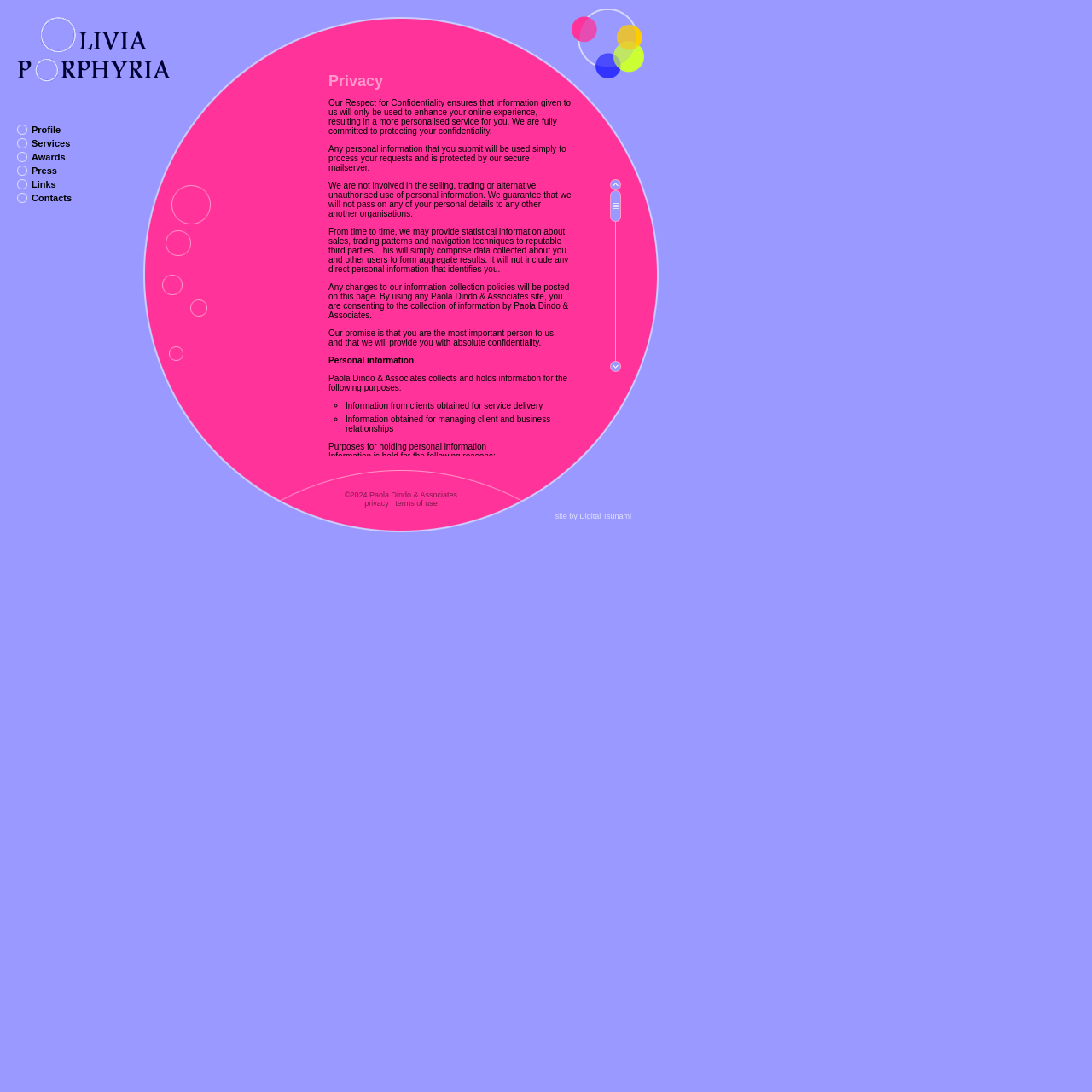Answer this question in one word or a short phrase: What is the name of the company that designed the website?

Digital Tsunami